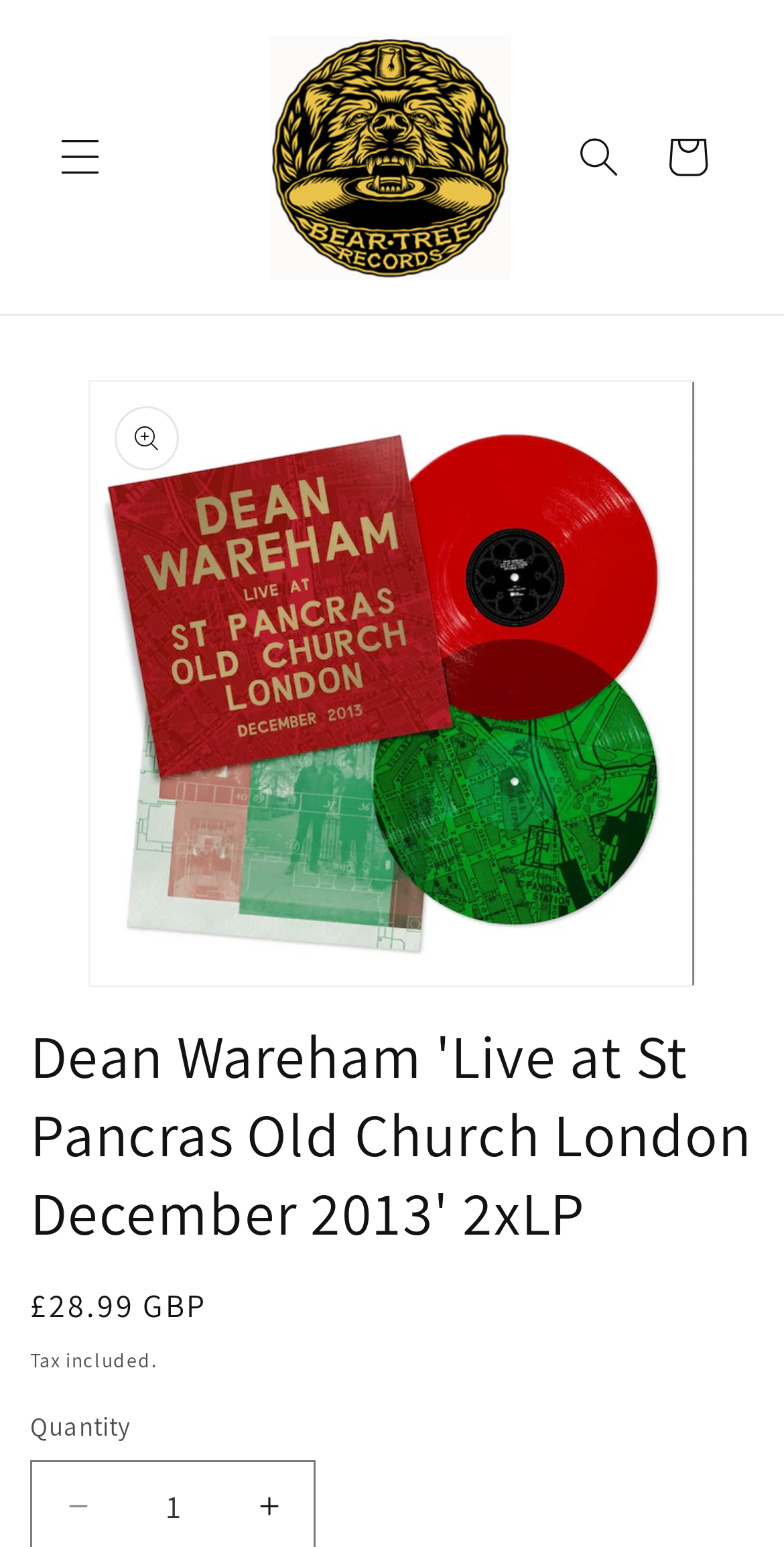Extract the primary header of the webpage and generate its text.

Dean Wareham 'Live at St Pancras Old Church London December 2013' 2xLP